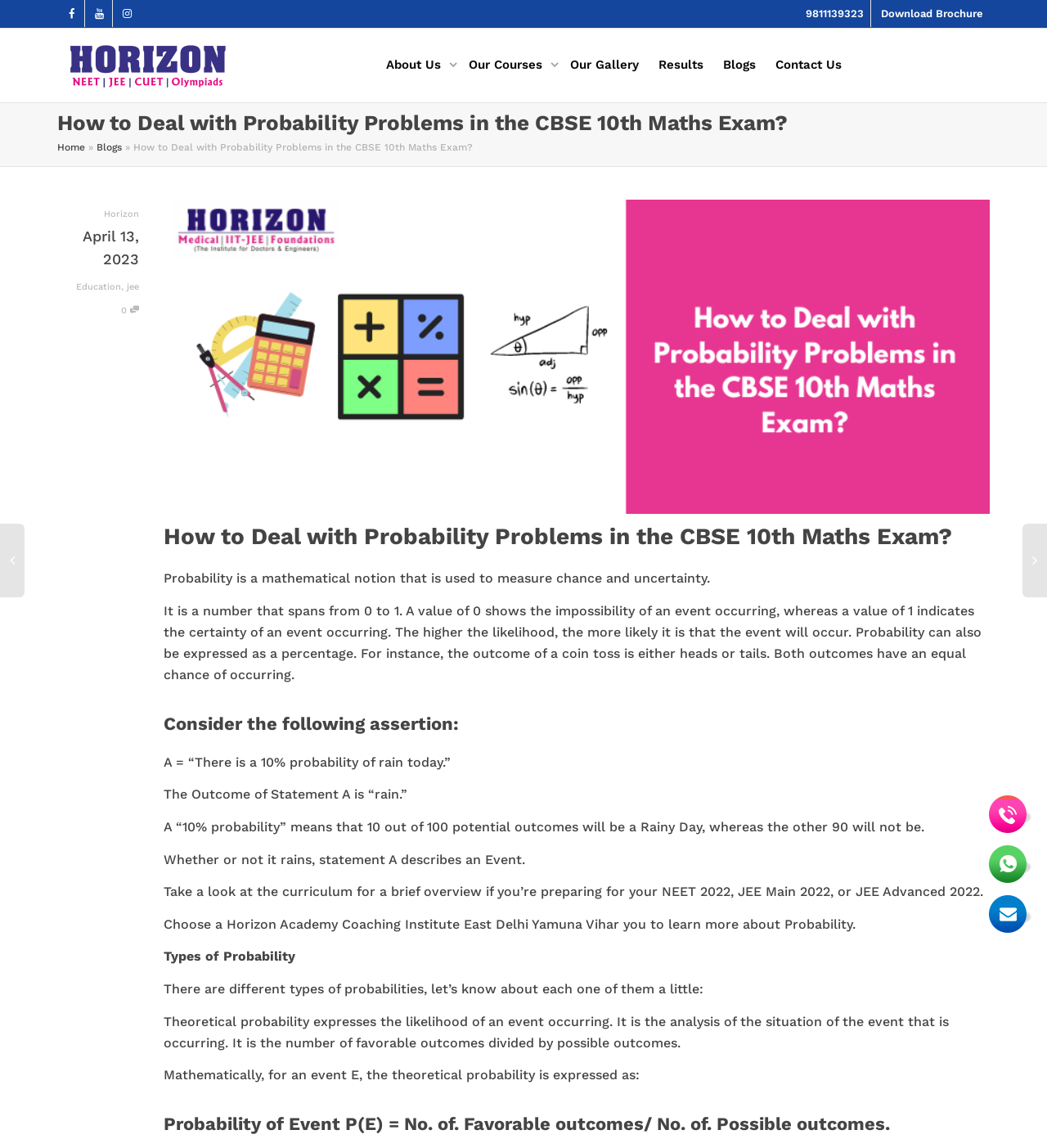Please determine the headline of the webpage and provide its content.

How to Deal with Probability Problems in the CBSE 10th Maths Exam?